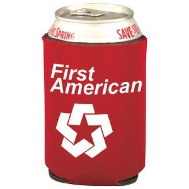Use a single word or phrase to answer this question: 
What is the purpose of the stylized logo?

Enhances visibility and branding